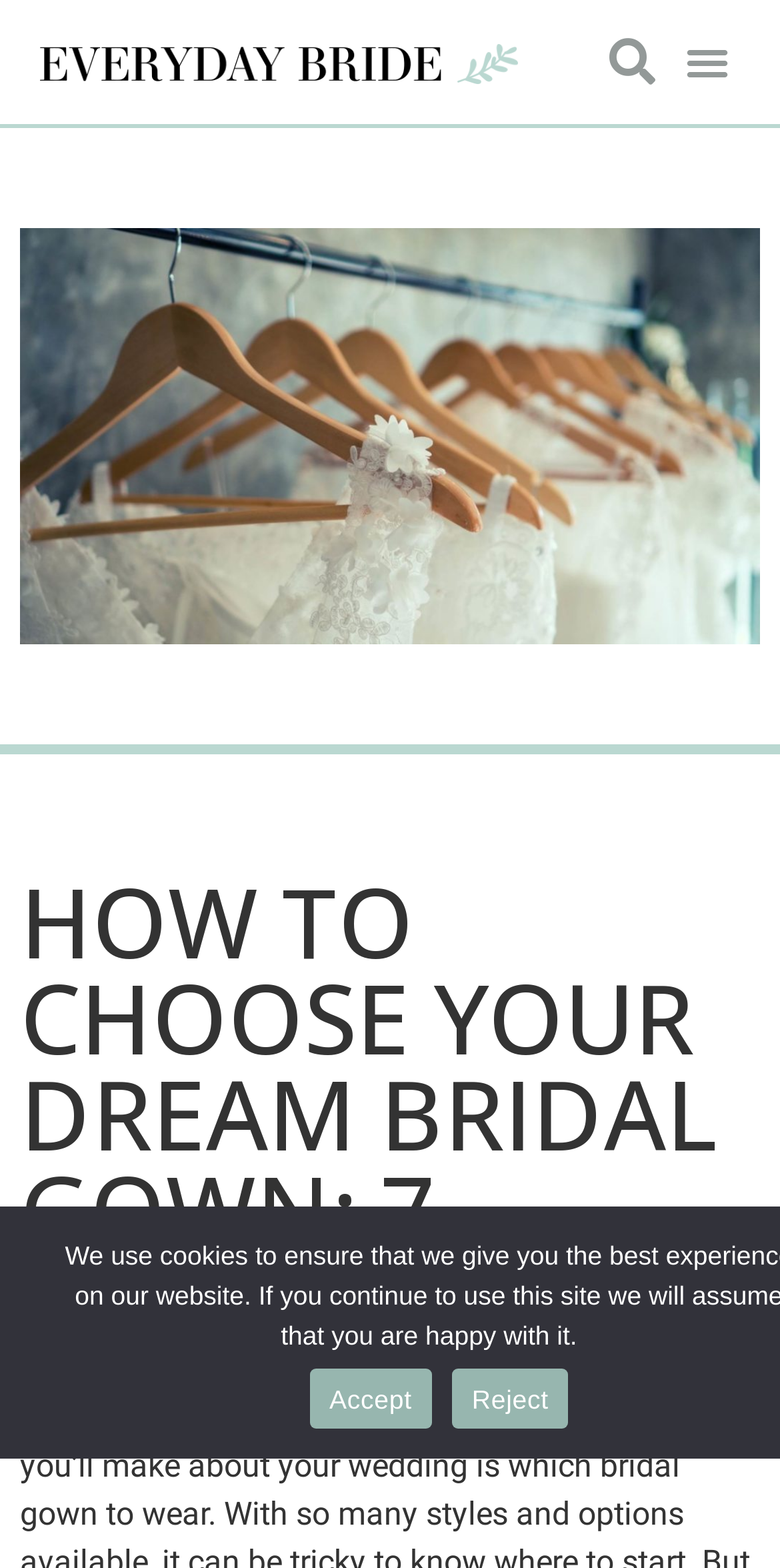Locate the bounding box of the UI element defined by this description: "alt="Everyday Bride Logo"". The coordinates should be given as four float numbers between 0 and 1, formatted as [left, top, right, bottom].

[0.051, 0.024, 0.664, 0.055]